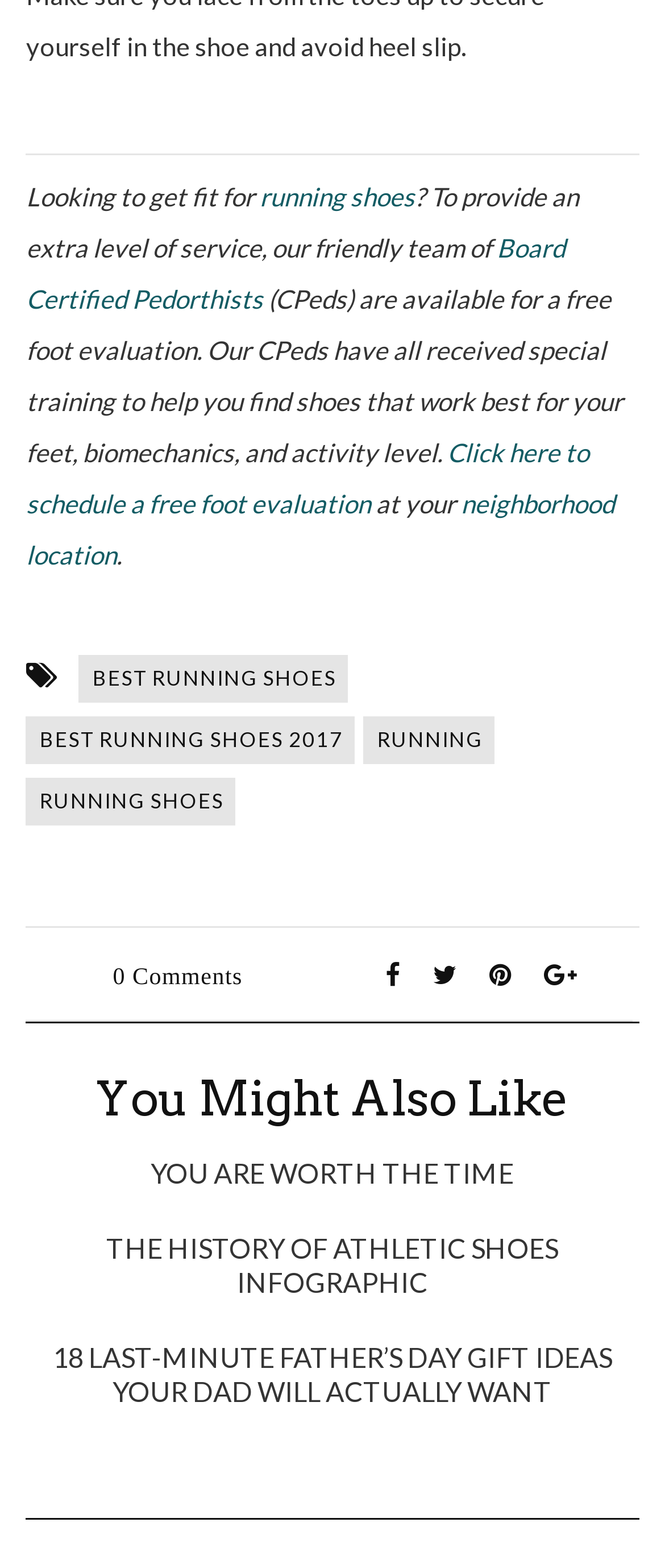Please identify the bounding box coordinates of the area that needs to be clicked to fulfill the following instruction: "Read more about the village of Albions."

None